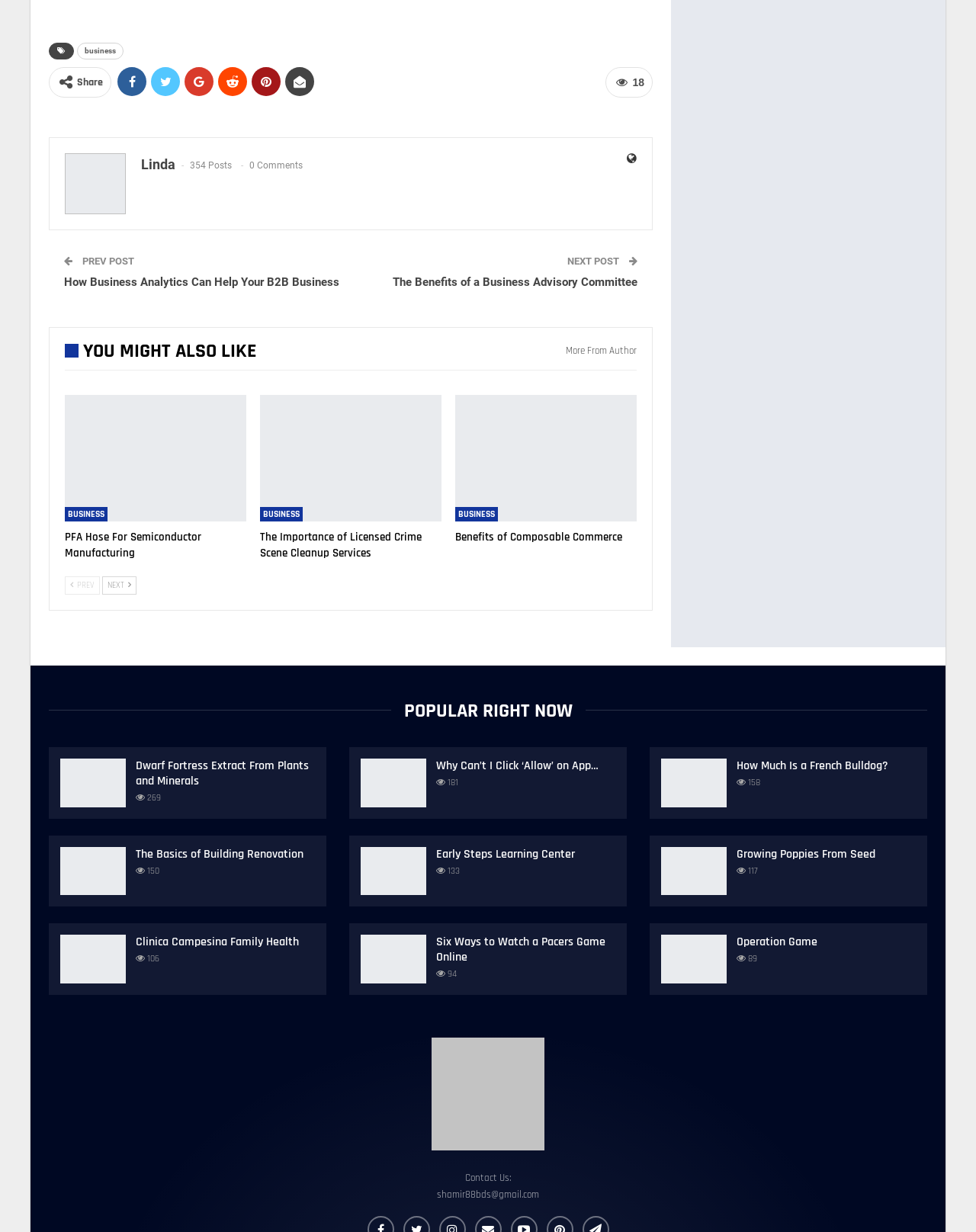Identify the coordinates of the bounding box for the element that must be clicked to accomplish the instruction: "Go to the 'BUSINESS' category".

[0.066, 0.412, 0.11, 0.424]